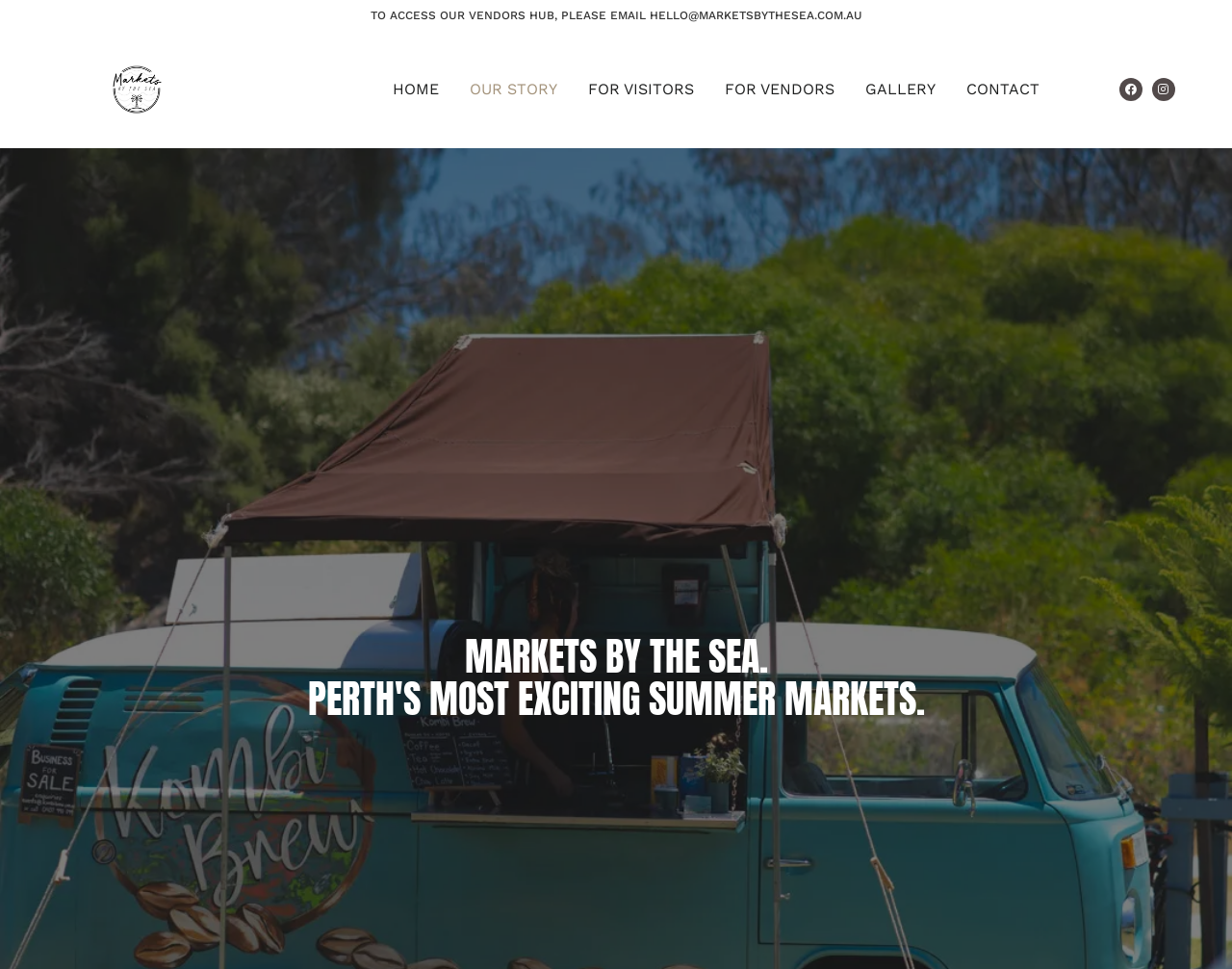Kindly determine the bounding box coordinates of the area that needs to be clicked to fulfill this instruction: "follow on Facebook".

[0.909, 0.08, 0.927, 0.104]